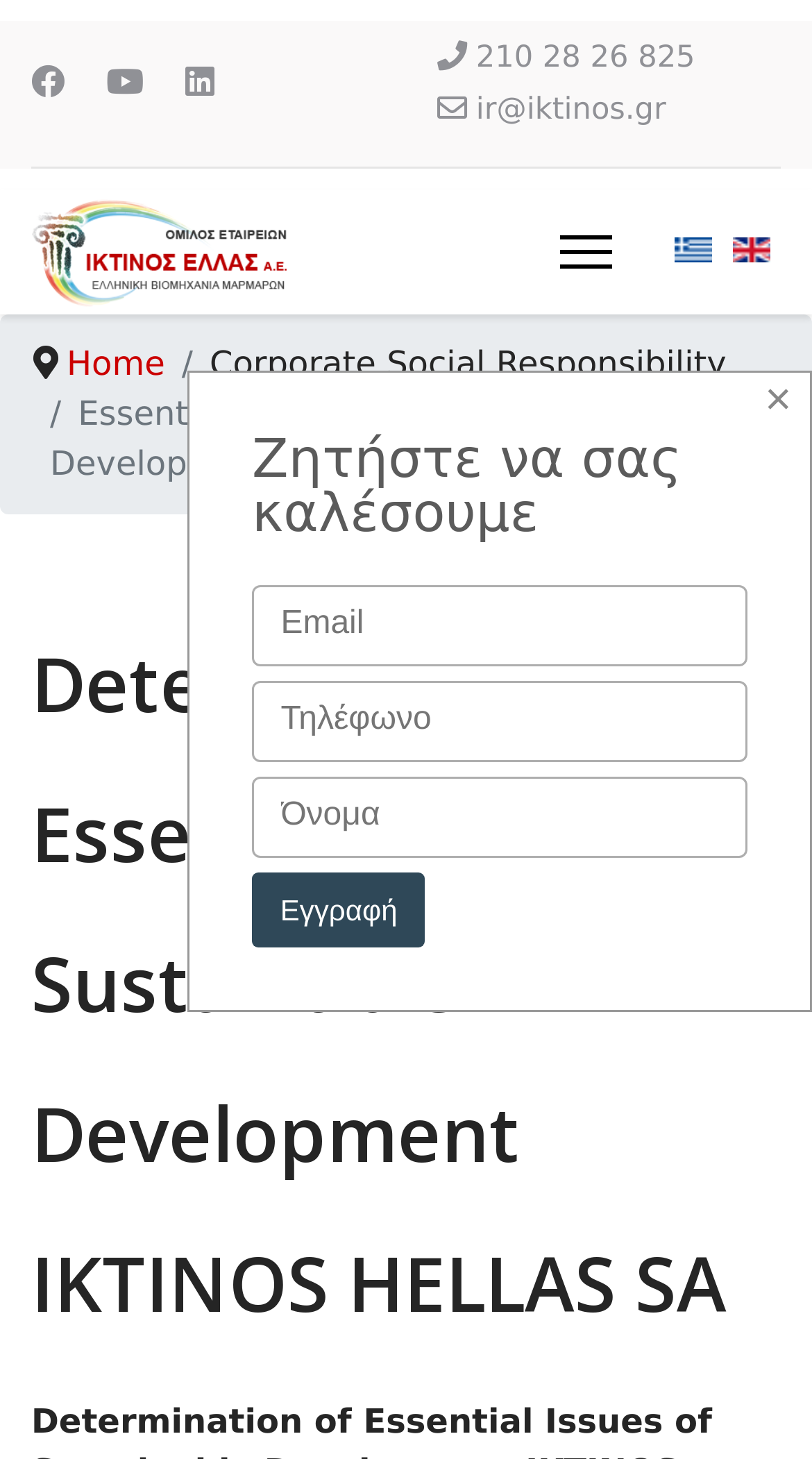Provide the bounding box coordinates of the section that needs to be clicked to accomplish the following instruction: "Click Facebook."

[0.038, 0.043, 0.079, 0.07]